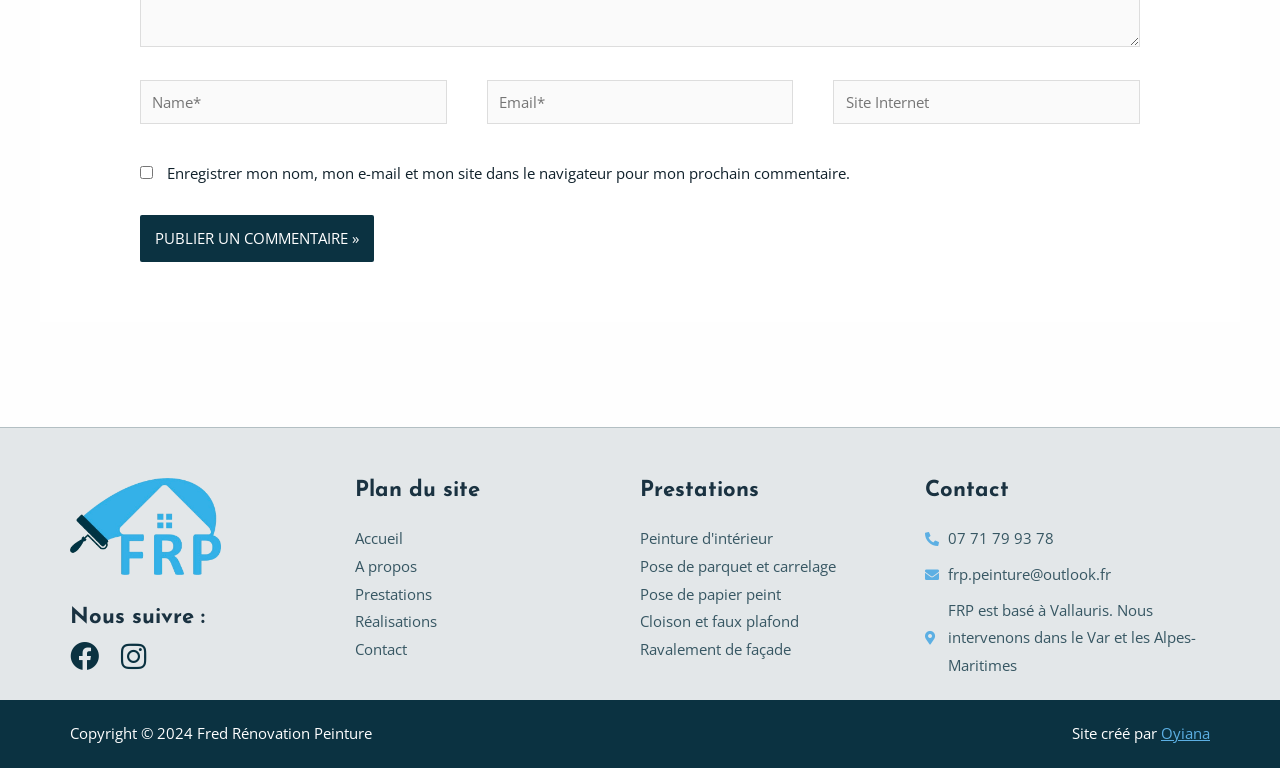Specify the bounding box coordinates of the area to click in order to follow the given instruction: "Enter your name."

[0.109, 0.104, 0.349, 0.162]